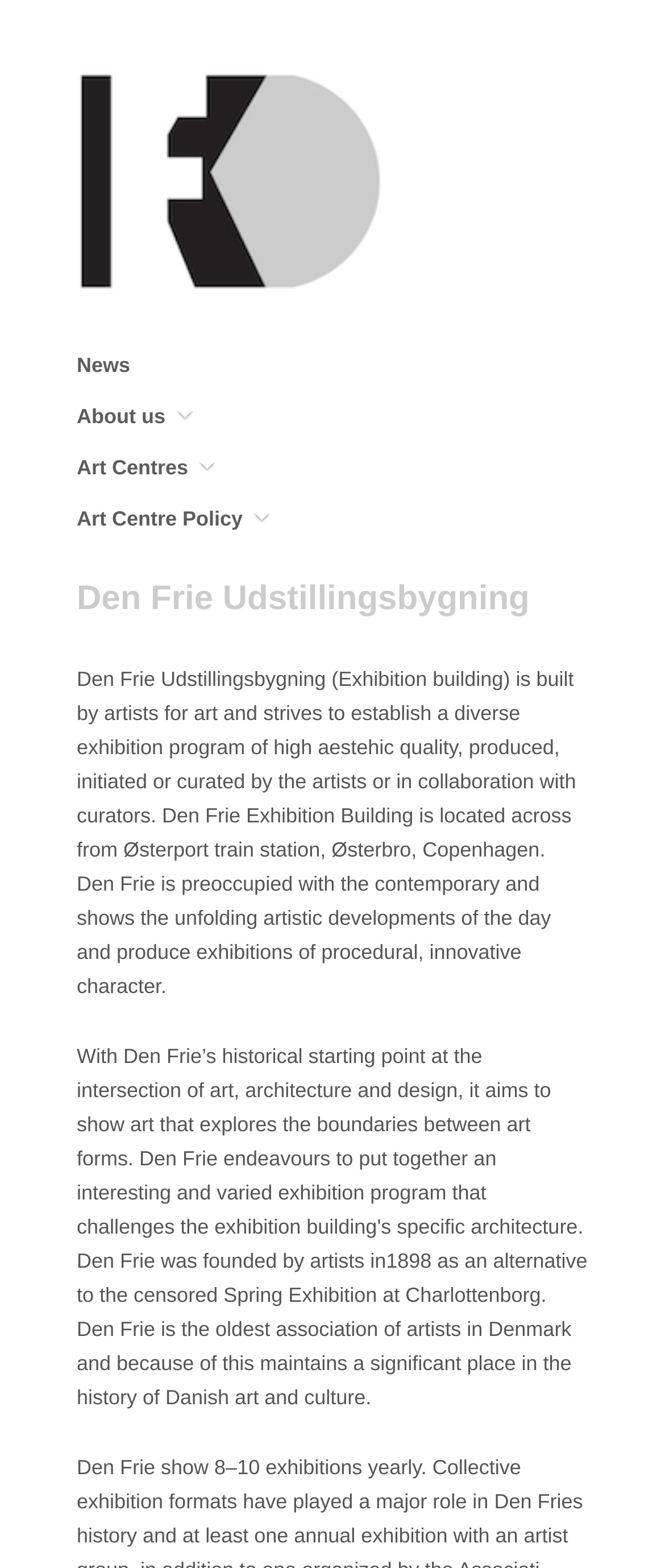Locate the bounding box of the user interface element based on this description: "News".

[0.115, 0.226, 0.196, 0.239]